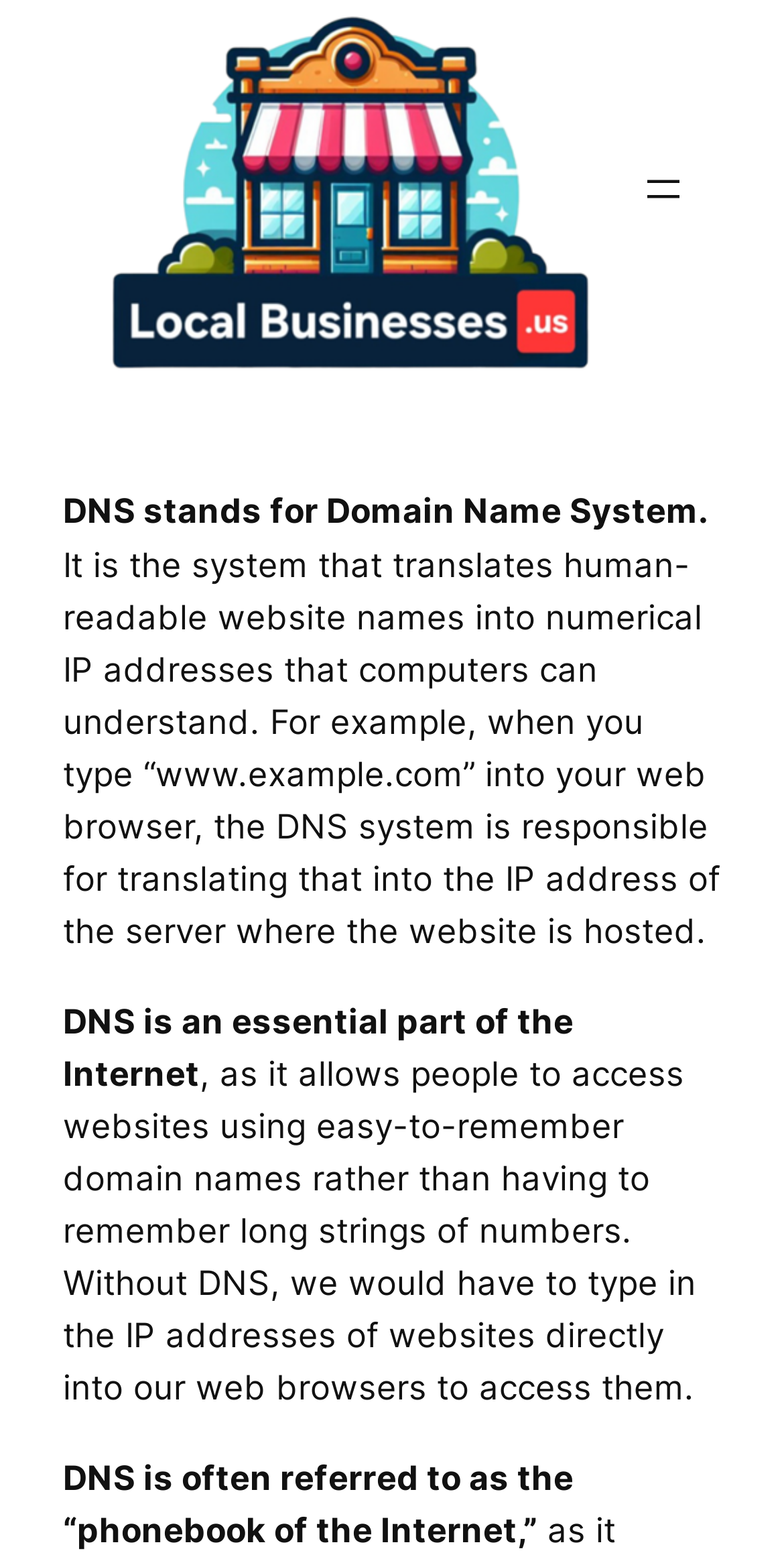What is DNS often referred to as?
Give a single word or phrase answer based on the content of the image.

Phonebook of the Internet